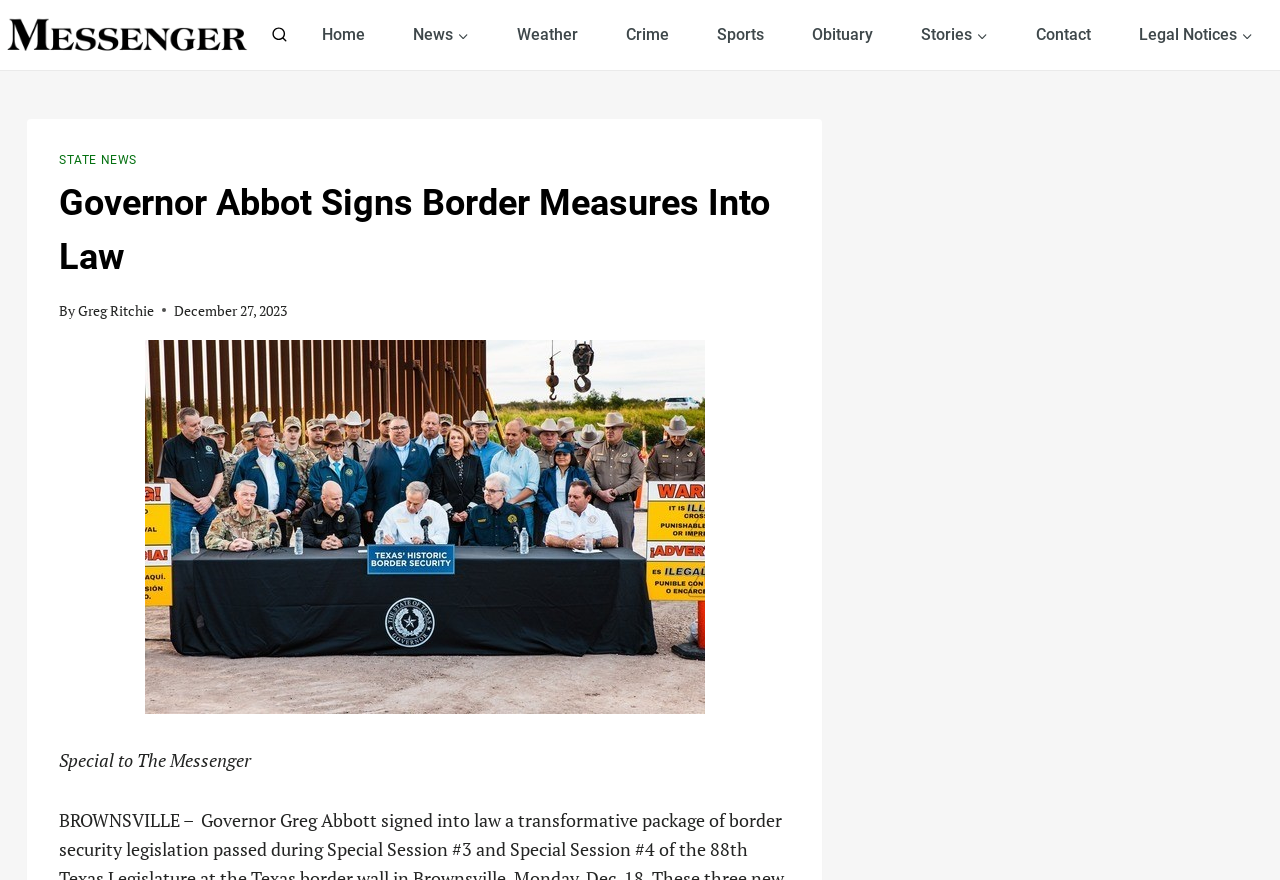Please specify the bounding box coordinates in the format (top-left x, top-left y, bottom-right x, bottom-right y), with values ranging from 0 to 1. Identify the bounding box for the UI component described as follows: Obituary

[0.616, 0.02, 0.701, 0.06]